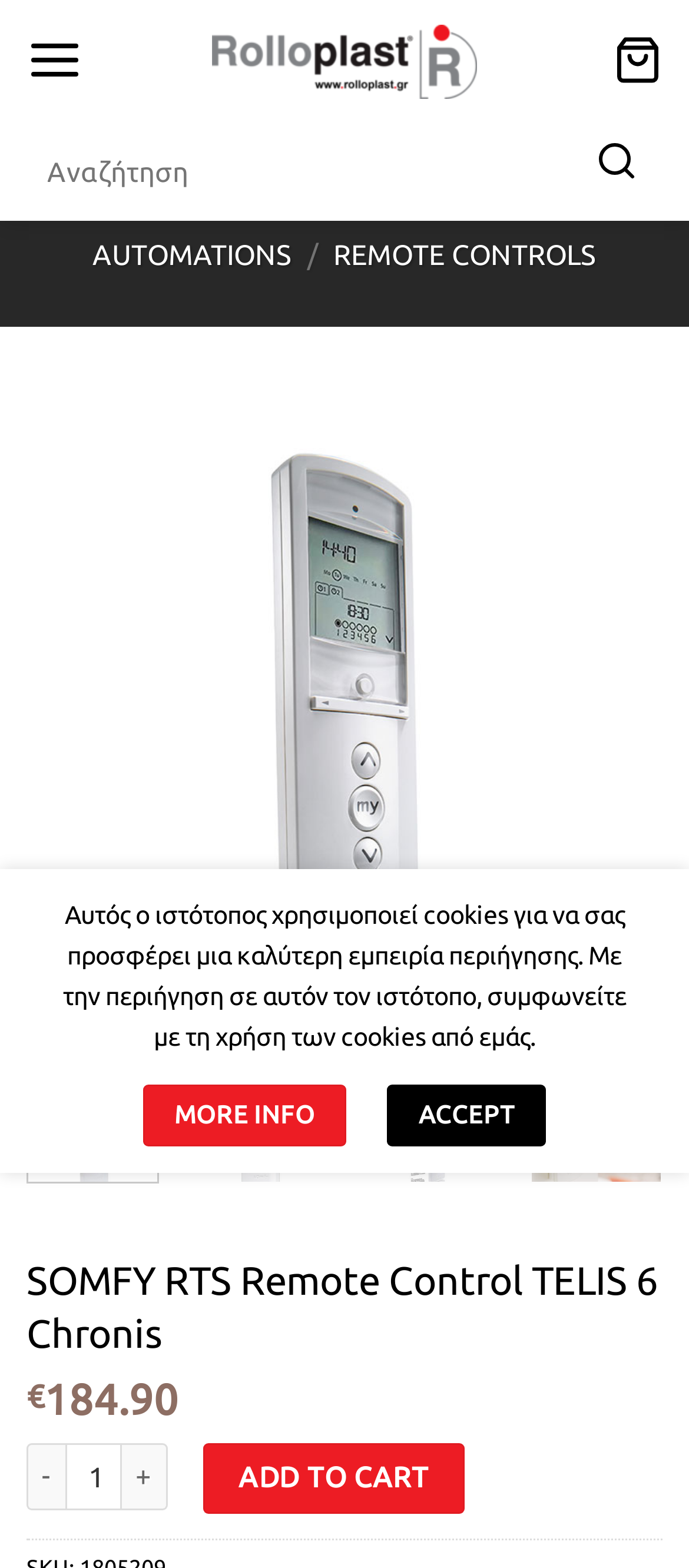Provide an in-depth caption for the contents of the webpage.

This webpage is about a product, specifically the SOMFY RTS Remote Control TELIS 6 Chronis, which is a remote control system from Rolloplast. 

At the top left corner, there is a menu link and a cart link. The menu link is not expanded, and the cart link is located to its right. 

Below the menu and cart links, there is a search bar that spans almost the entire width of the page. The search bar has a submit button on the right side. 

To the right of the search bar, there are three links: AUTOMATIONS, a slash, and REMOTE CONTROLS. 

Below these links, there is a large figure that takes up most of the page's width. Within this figure, there is an image of the SOMFY RTS Remote Control TELIS 6 Chronis product, along with previous and next buttons. 

Above the product image, there is a heading that displays the product name, SOMFY RTS Remote Control TELIS 6 Chronis. Below the heading, there is a price displayed in euros, along with a quantity selector and an "ADD TO CART" button. 

At the bottom right corner of the page, there is a "Go to top" link. 

Finally, at the bottom of the page, there is a notification about the website using cookies, along with "MORE INFO" and "ACCEPT" links.